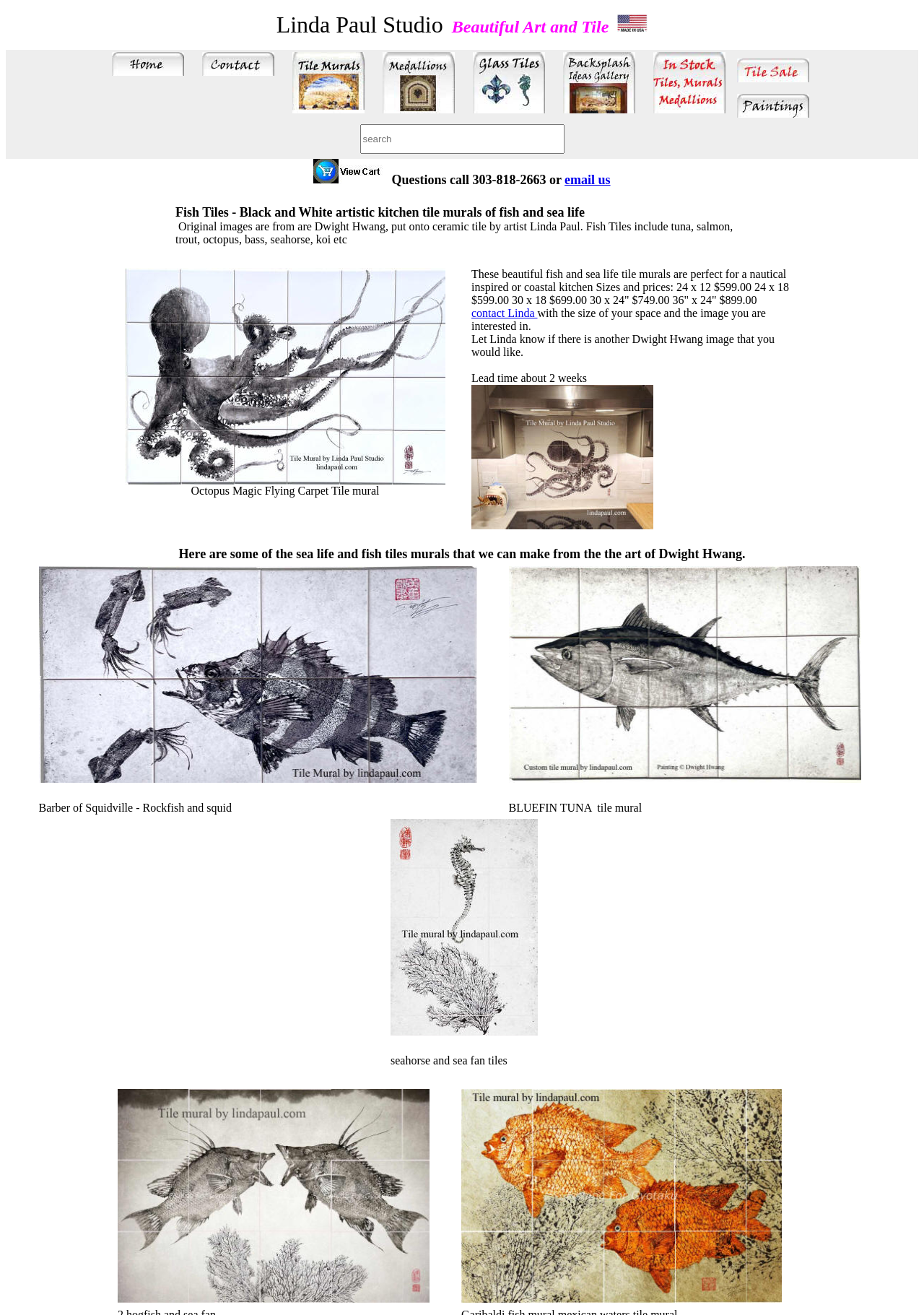What is the price of the 30 x 18 tile mural?
Carefully examine the image and provide a detailed answer to the question.

The answer can be found in the section describing the Octopus Magic Flying Carpet Tile mural, where it lists the sizes and prices of the tile murals.